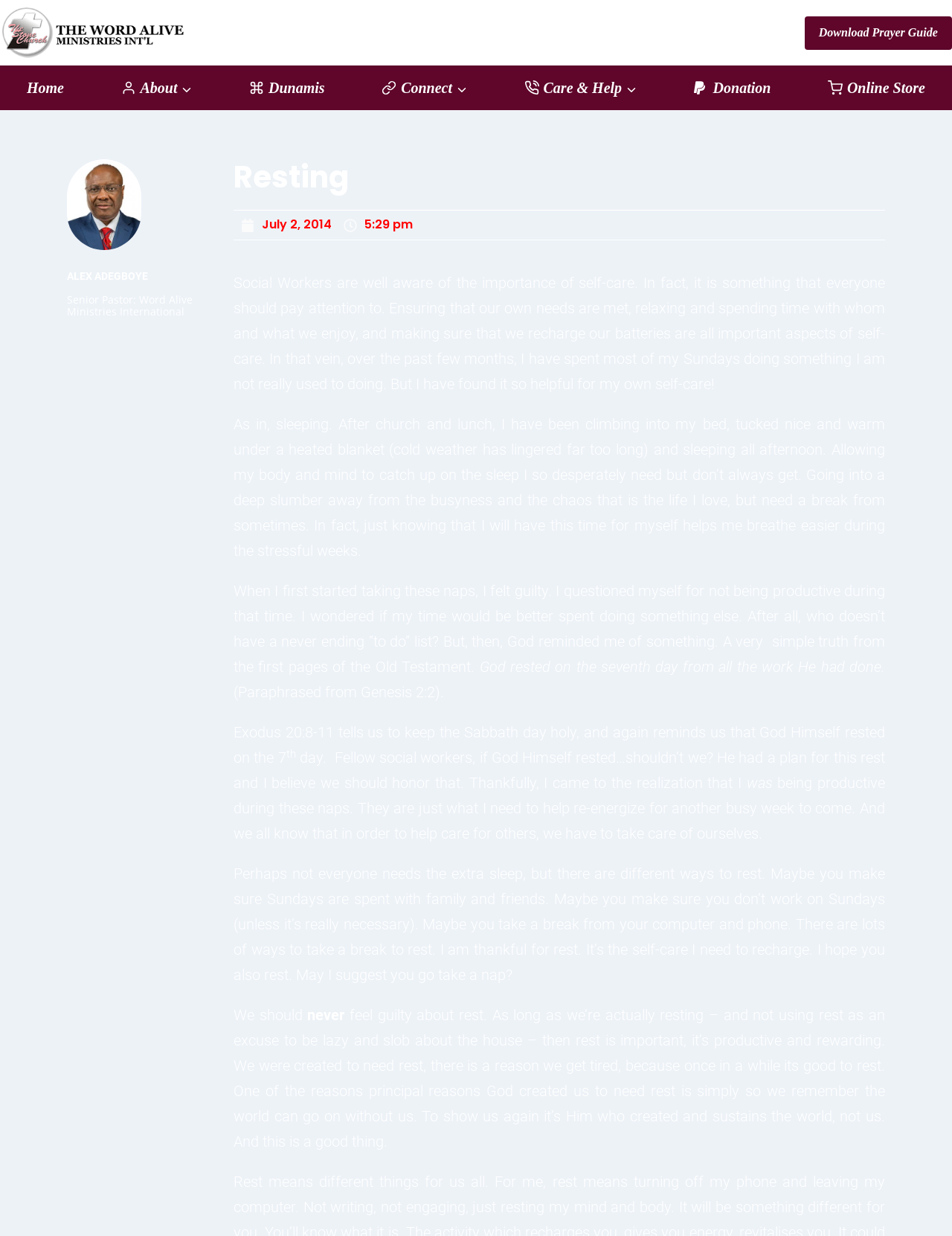Generate a thorough description of the webpage.

This webpage is about self-care and the importance of rest, particularly for social workers. At the top, there is a logo and a link to "Word Alive Ministries International" on the left, and a link to "Download Prayer Guide" on the right. Below this, there is a navigation menu with links to "Home", "About", "Dunamis", "Connect", "Care & Help", "Donation", and "Online Store", each accompanied by a small icon.

On the left side of the page, there is an image of Alex Adegboye, the Senior Pastor of Word Alive Ministries International, along with his title and a brief description. Next to this, there is a heading "Resting" and a link to the date "July 2, 2014".

The main content of the page is a series of paragraphs discussing the importance of self-care and rest. The author shares their personal experience of taking naps on Sundays to recharge and reflects on the biblical concept of rest, citing Genesis 2:2 and Exodus 20:8-11. The text emphasizes the need for social workers to prioritize their own well-being in order to effectively care for others.

At the bottom of the page, there is a button to "Scroll to top".